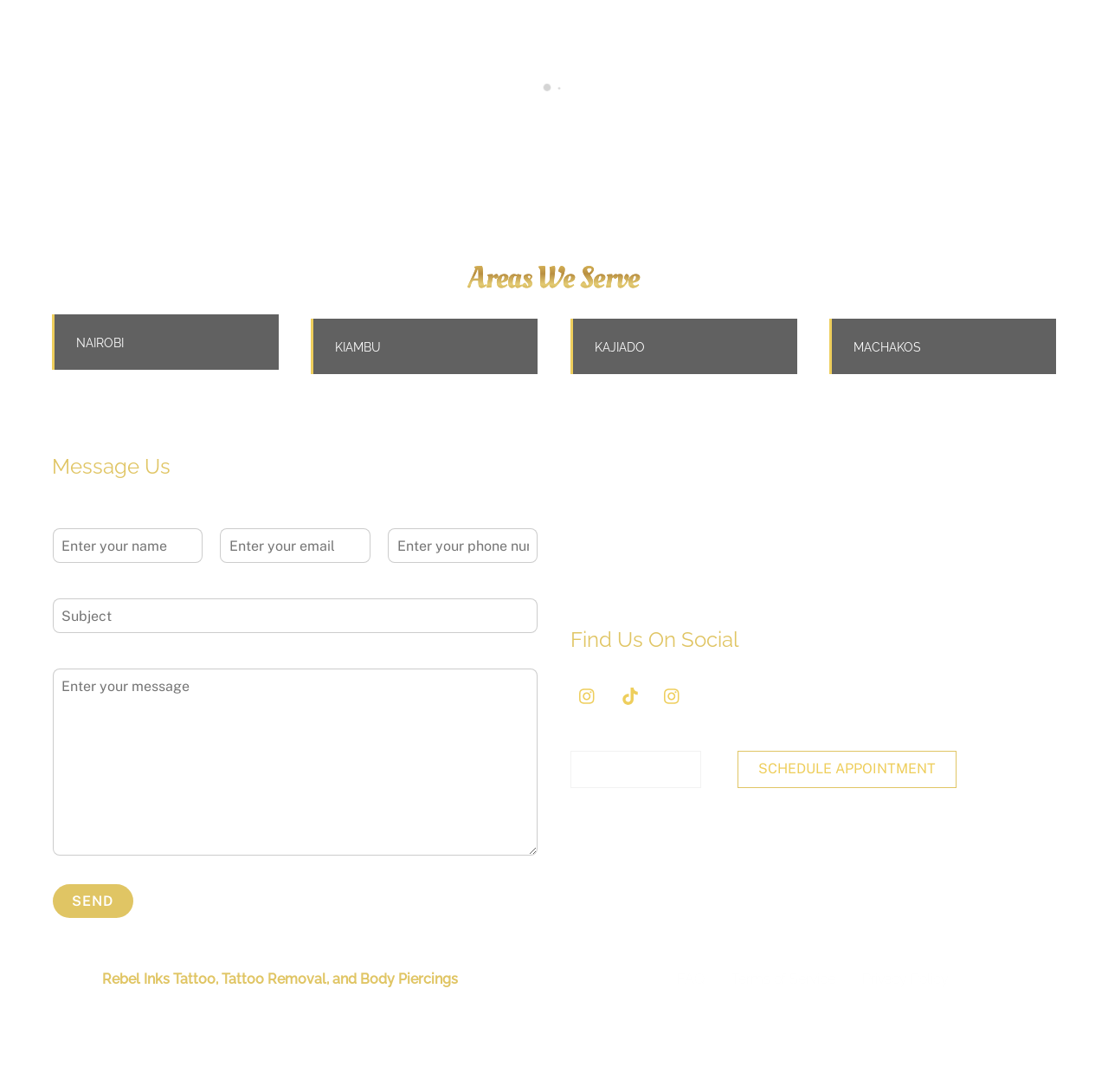Please reply to the following question with a single word or a short phrase:
What areas does Rebel Inks Tattoo serve?

NAIROBI, KIAMBU, KAJIADO, MACHAKOS